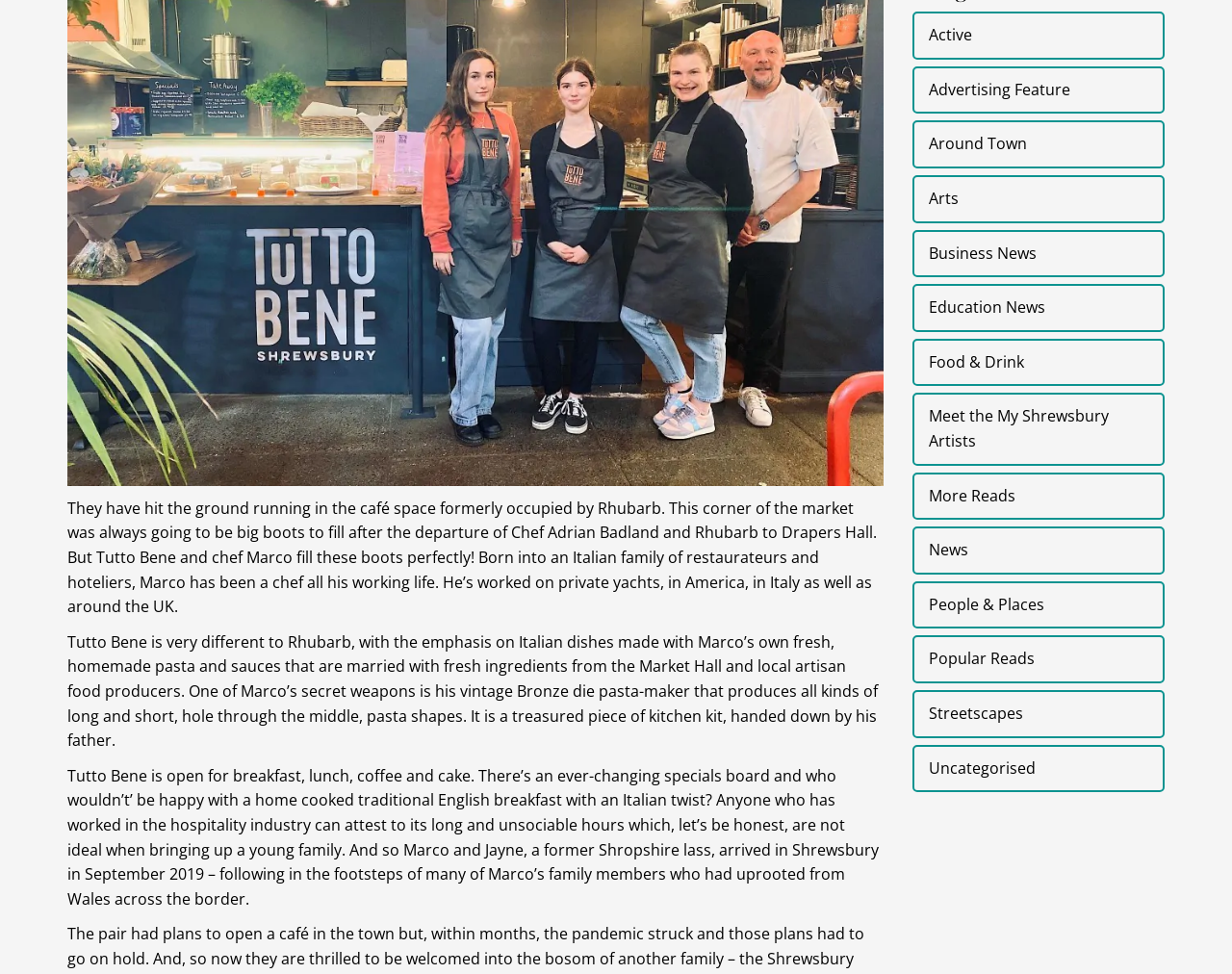Point out the bounding box coordinates of the section to click in order to follow this instruction: "View the CMS VBP press release".

None